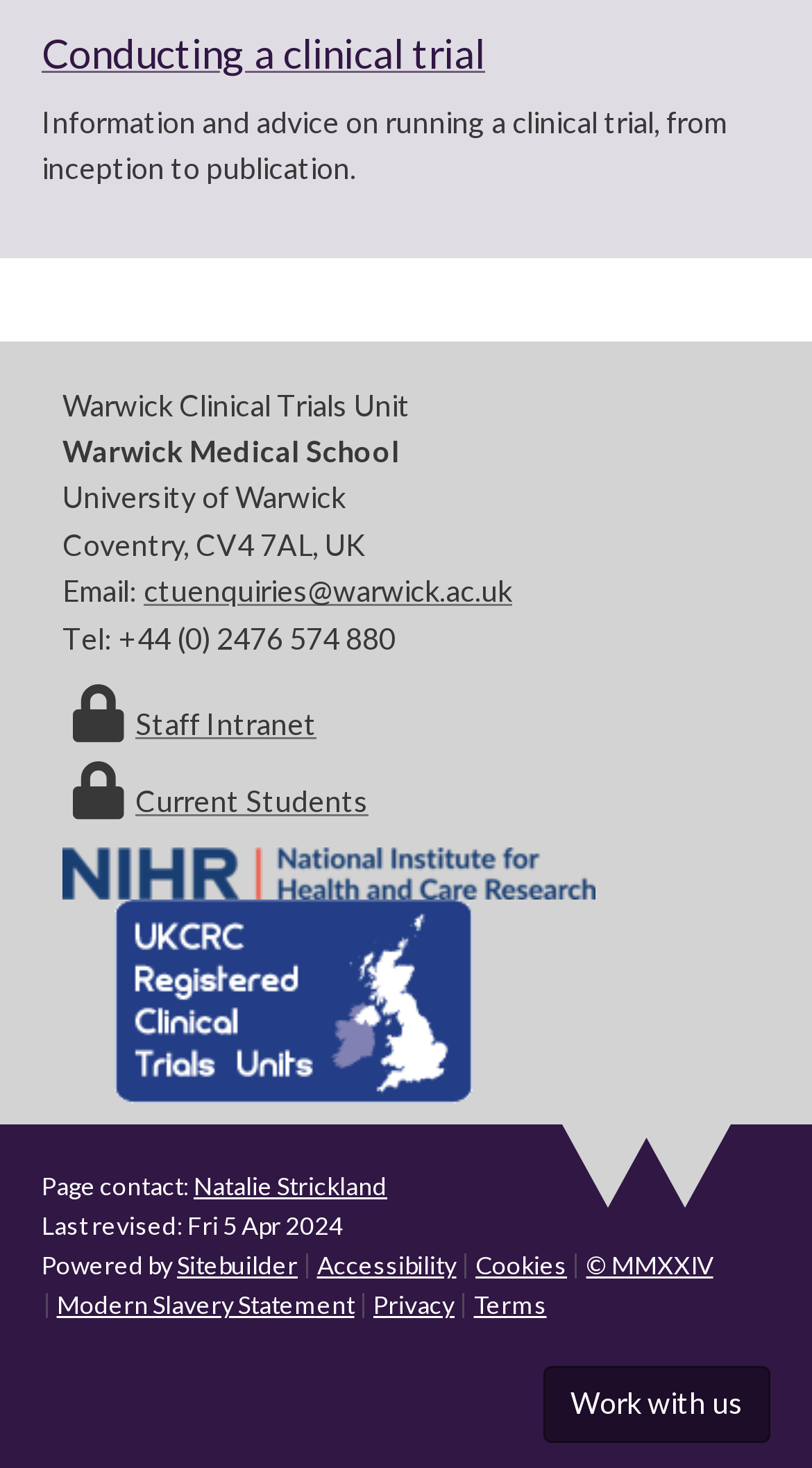Locate the bounding box coordinates of the clickable part needed for the task: "Visit the 'Staff Intranet'".

[0.077, 0.481, 0.39, 0.505]